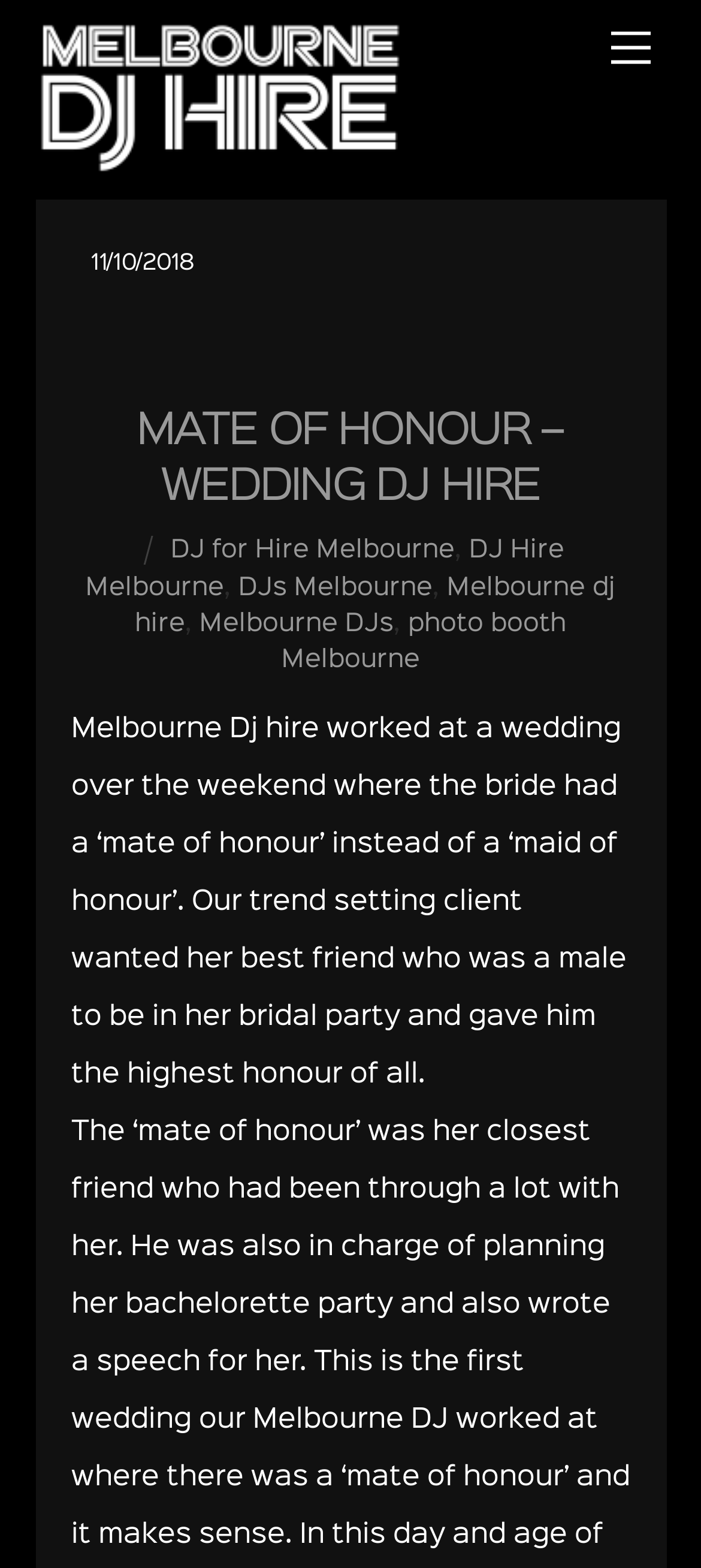Locate the bounding box coordinates of the area to click to fulfill this instruction: "Visit Melbourne DJ HIRE homepage". The bounding box should be presented as four float numbers between 0 and 1, in the order [left, top, right, bottom].

[0.049, 0.076, 0.574, 0.119]